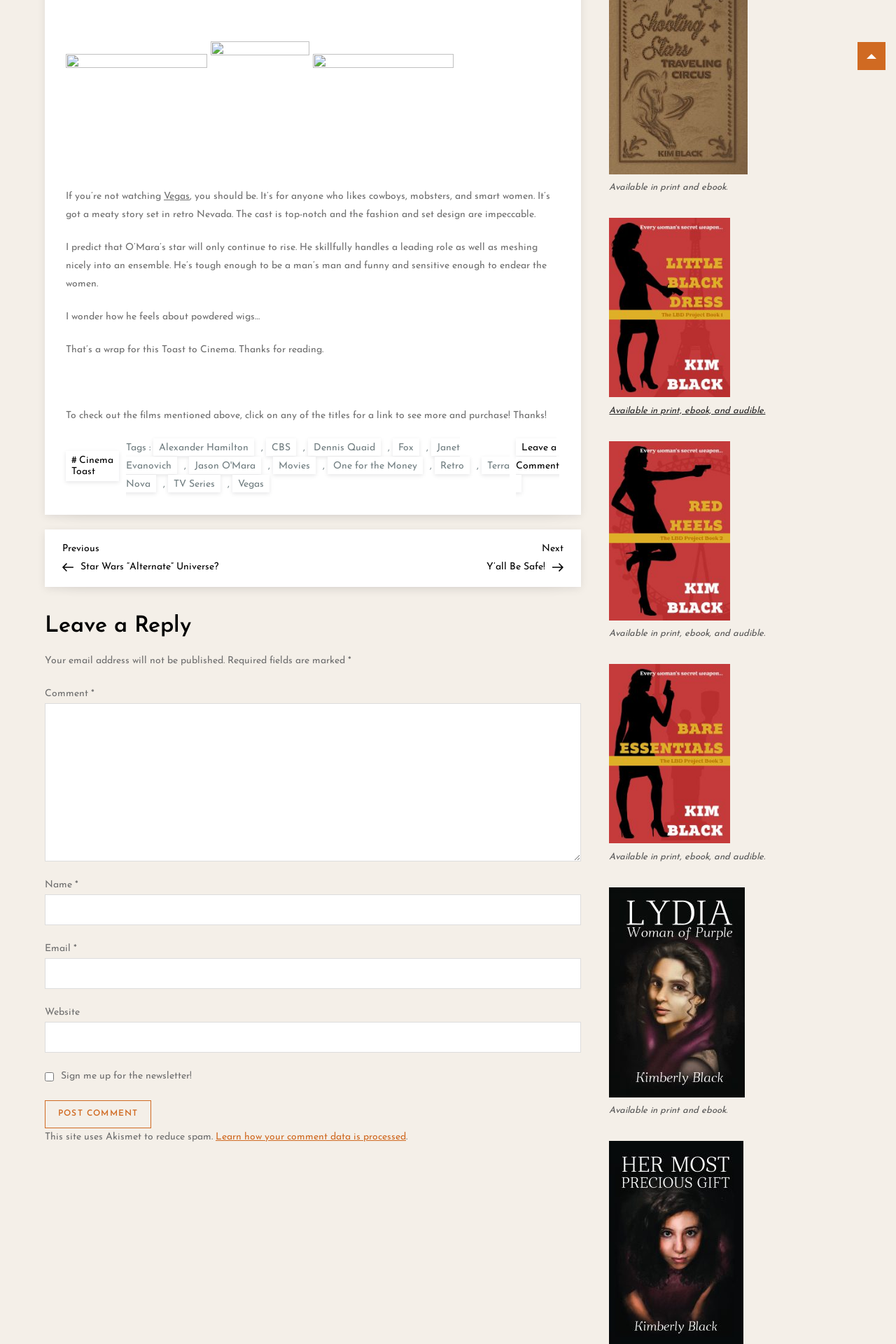How many links are there in the footer section?
Relying on the image, give a concise answer in one word or a brief phrase.

7